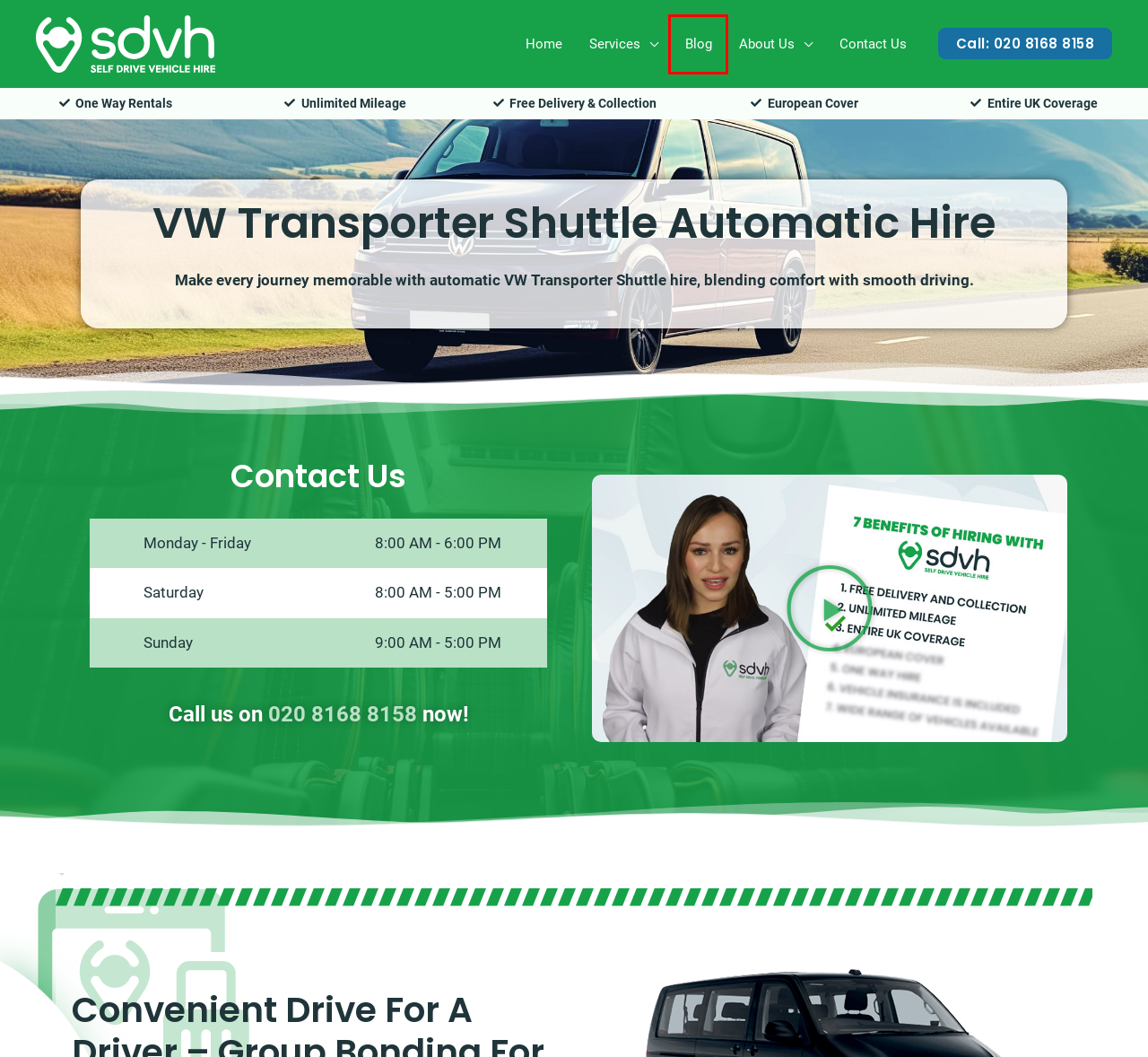Examine the screenshot of a webpage with a red bounding box around an element. Then, select the webpage description that best represents the new page after clicking the highlighted element. Here are the descriptions:
A. Frequently Asked Questions - SDVH [Self Drive Vehicle Hire]
B. SDVH Car Hire UK - Free Nationwide Delivery & Collection
C. Blog - SDVH [Self Drive Vehicle Hire]
D. SDVH Truck & Lorry Hire UK | Moving House Rental [Book Now]
E. About Us - SDVH [Self Drive Vehicle Hire]
F. Meet The Team - SDVH [Self Drive Vehicle Hire]
G. Contact Us - SDVH [Self Drive Vehicle Hire]
H. SDVH [Self Drive Vehicle Hire] - UK Car, Van, Minibus & Truck

C